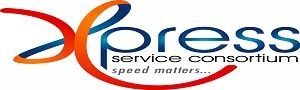Outline with detail what the image portrays.

The image features the logo of "Xpress Service Consortium," prominently showcasing its dynamic design with the letters "Xpress" highlighted in a bold, modern font. The logo combines vibrant colors, featuring a gradient transition from red to orange, seamlessly blending into a blue "service consortium" text. Beneath the primary logo, the tagline "speed matters..." is elegantly inscribed, emphasizing the company's commitment to fast and efficient service. This logo represents an organization focused on providing quick and reliable solutions, reflecting its core values of speed and quality in service delivery.